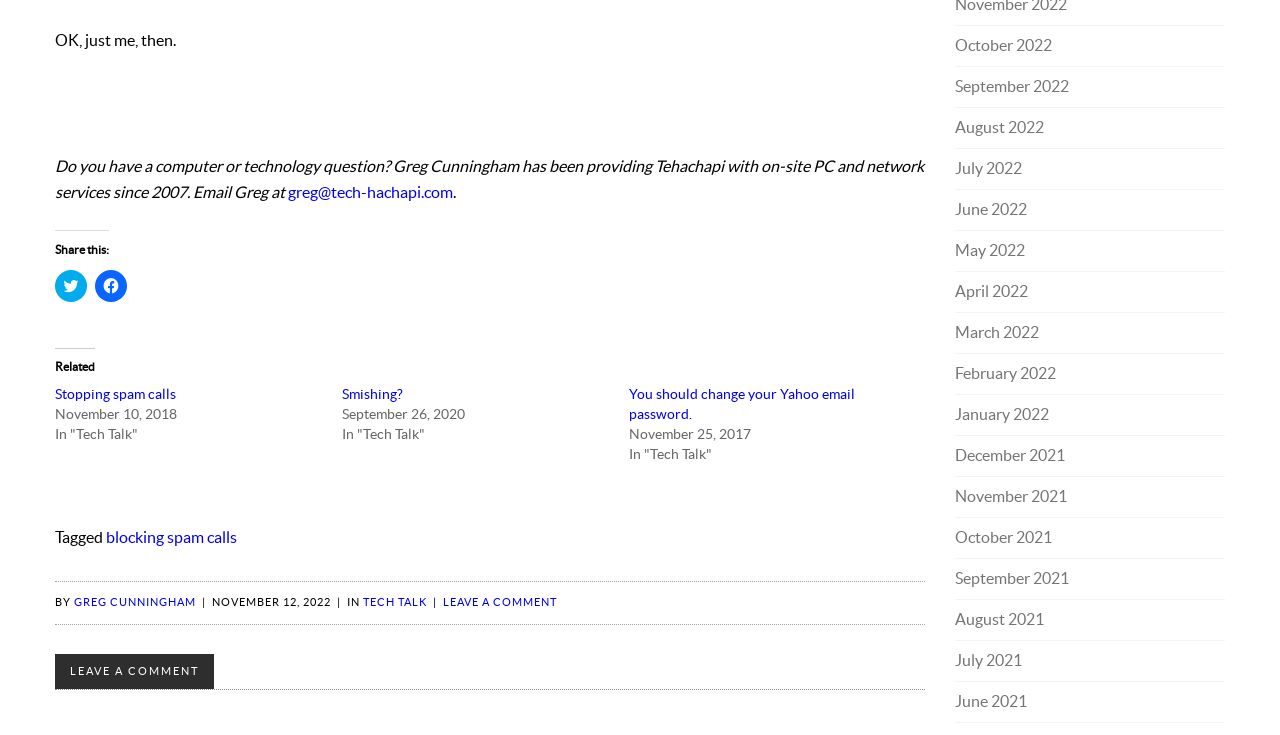Identify the bounding box coordinates for the element you need to click to achieve the following task: "Email Greg". The coordinates must be four float values ranging from 0 to 1, formatted as [left, top, right, bottom].

[0.225, 0.252, 0.354, 0.273]